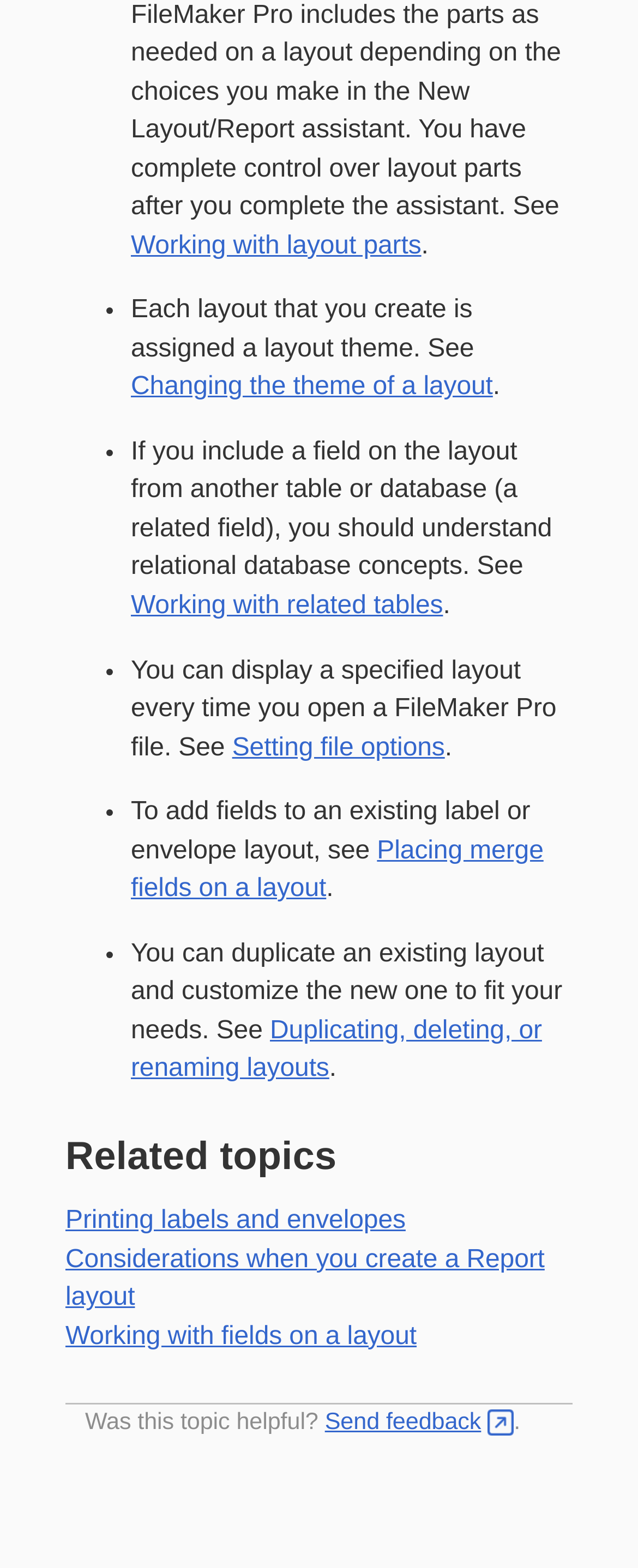Using the information shown in the image, answer the question with as much detail as possible: How many links are there under 'Related topics'?

Under the 'Related topics' heading, there are three links: 'Printing labels and envelopes', 'Considerations when you create a Report layout', and 'Working with fields on a layout'.